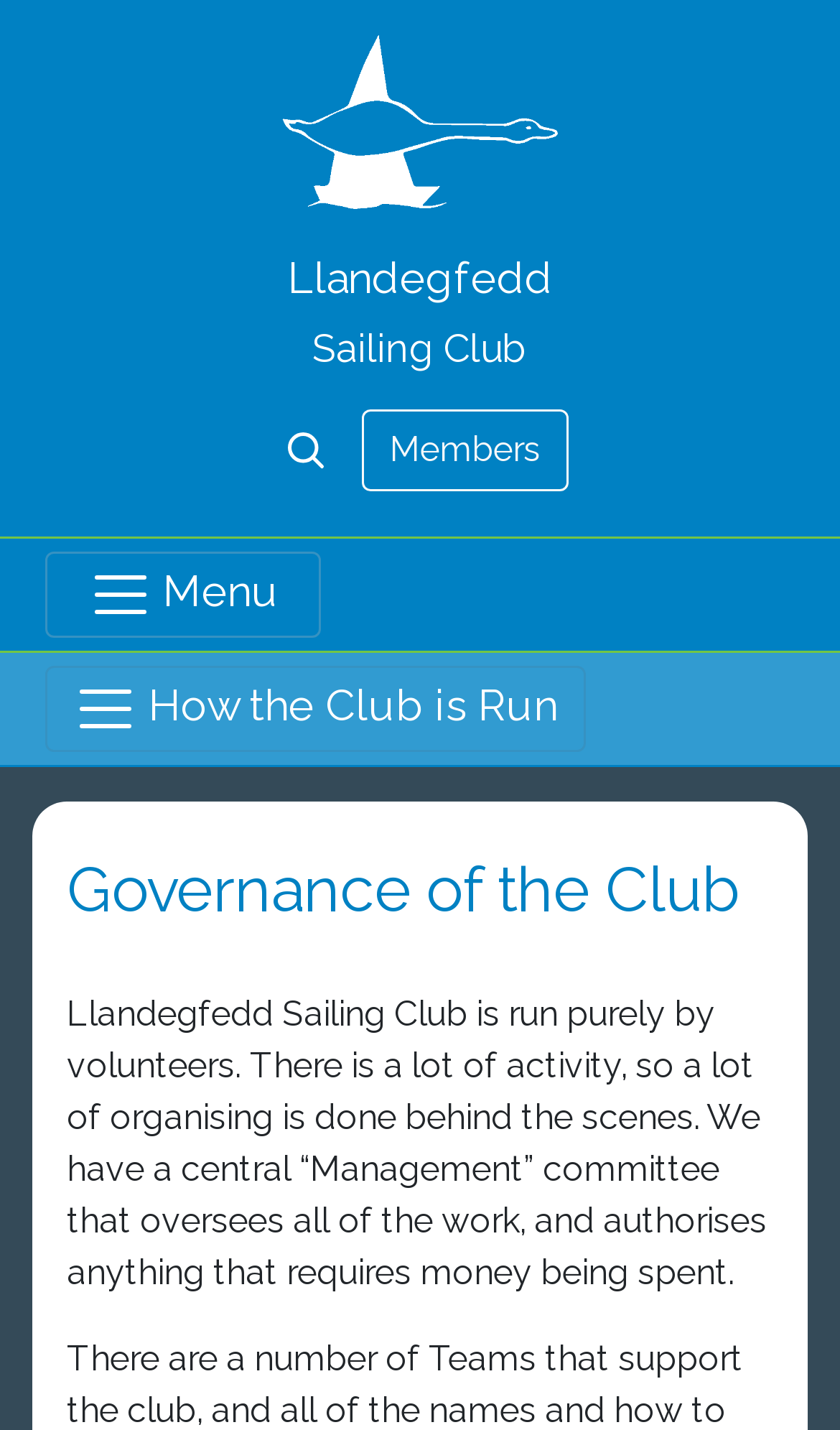Bounding box coordinates should be in the format (top-left x, top-left y, bottom-right x, bottom-right y) and all values should be floating point numbers between 0 and 1. Determine the bounding box coordinate for the UI element described as: How the Club is Run

[0.054, 0.465, 0.697, 0.526]